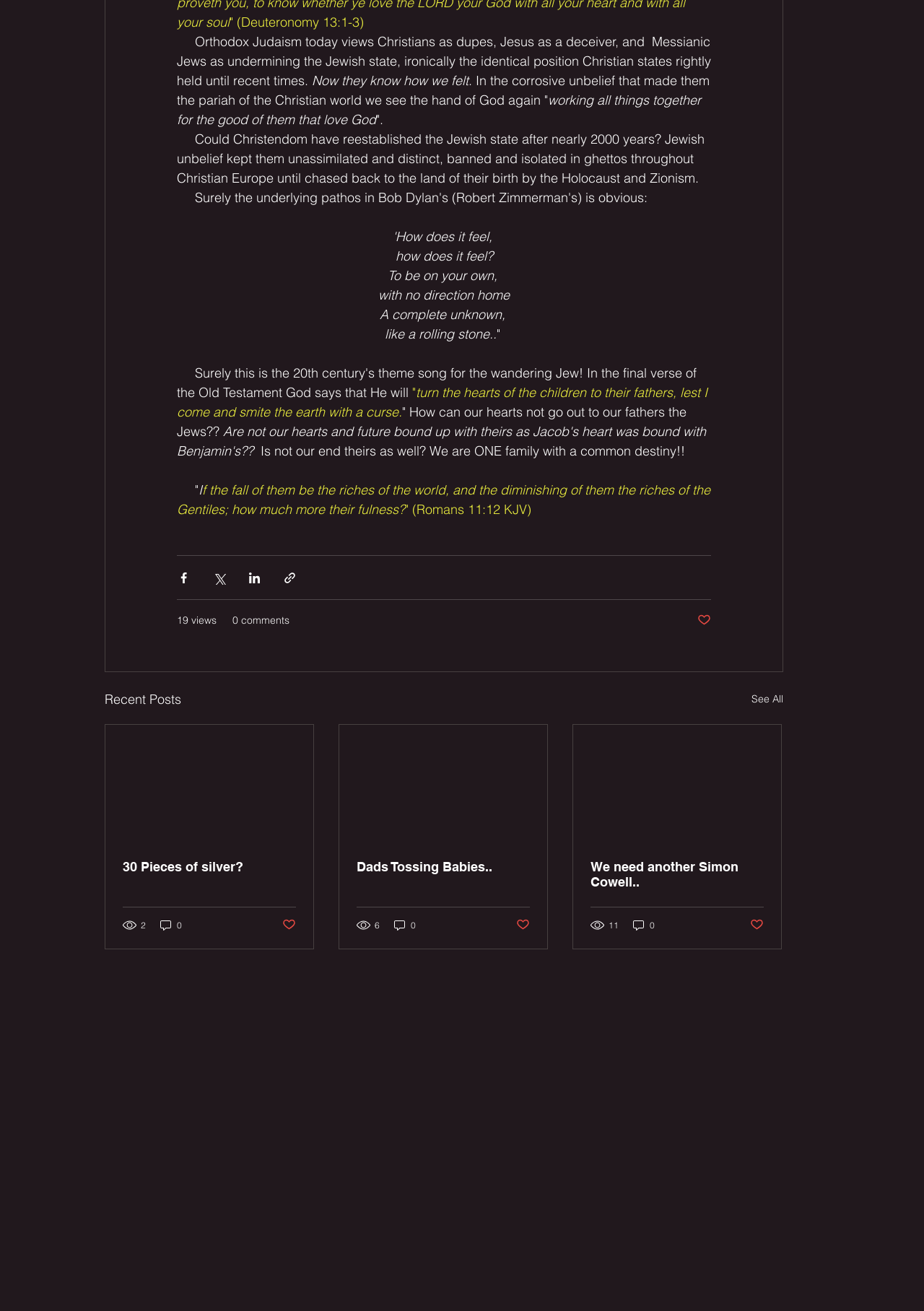Please specify the bounding box coordinates for the clickable region that will help you carry out the instruction: "Get in touch with Myreton".

None